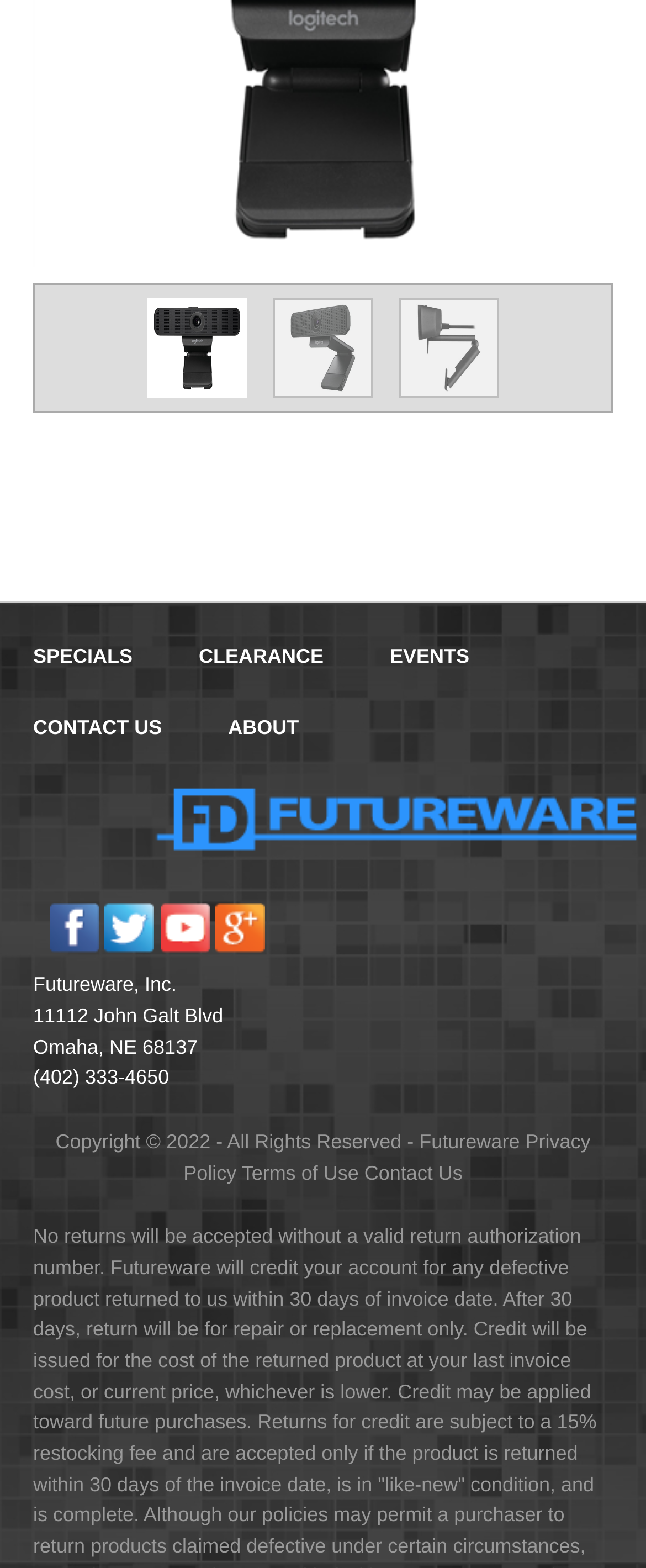Identify the bounding box for the given UI element using the description provided. Coordinates should be in the format (top-left x, top-left y, bottom-right x, bottom-right y) and must be between 0 and 1. Here is the description: About

[0.353, 0.456, 0.463, 0.471]